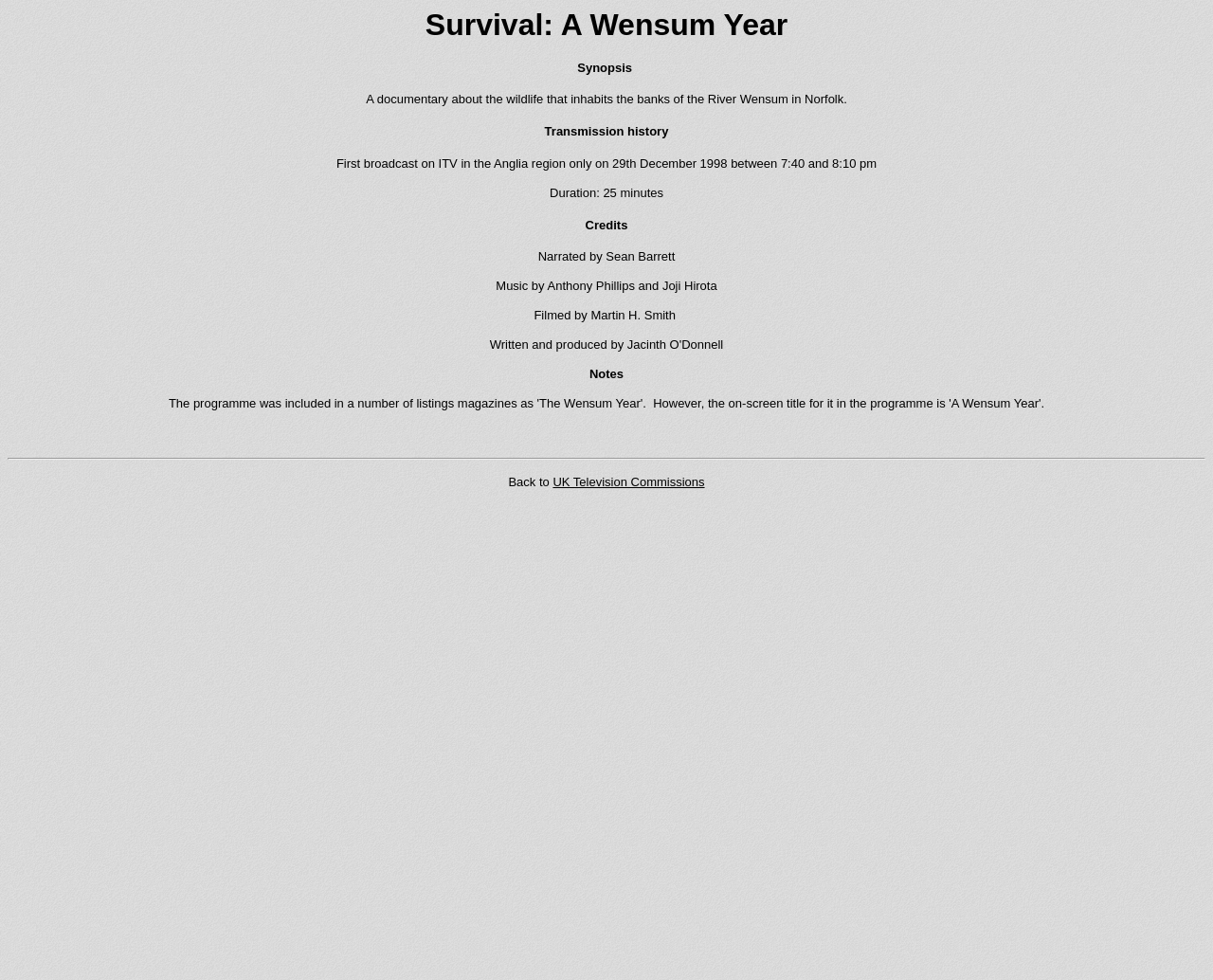Describe all the significant parts and information present on the webpage.

The webpage is about a documentary titled "Survival: A Wensum Year". At the top, there is a heading with the title of the documentary. Below it, there is a subheading "Synopsis" followed by a brief description of the documentary, which is about the wildlife that inhabits the banks of the River Wensum in Norfolk.

Further down, there is a section titled "Transmission history" that provides information about the documentary's broadcast history, including the date, time, and duration of its first broadcast on ITV in the Anglia region. 

Next, there is a section titled "Credits" that lists the people involved in the documentary, including the narrator, music composers, and filmmaker. 

At the bottom, there is a section titled "Notes" followed by a horizontal separator line. Below the separator, there is a link to "UK Television Commissions" preceded by the text "Back to".